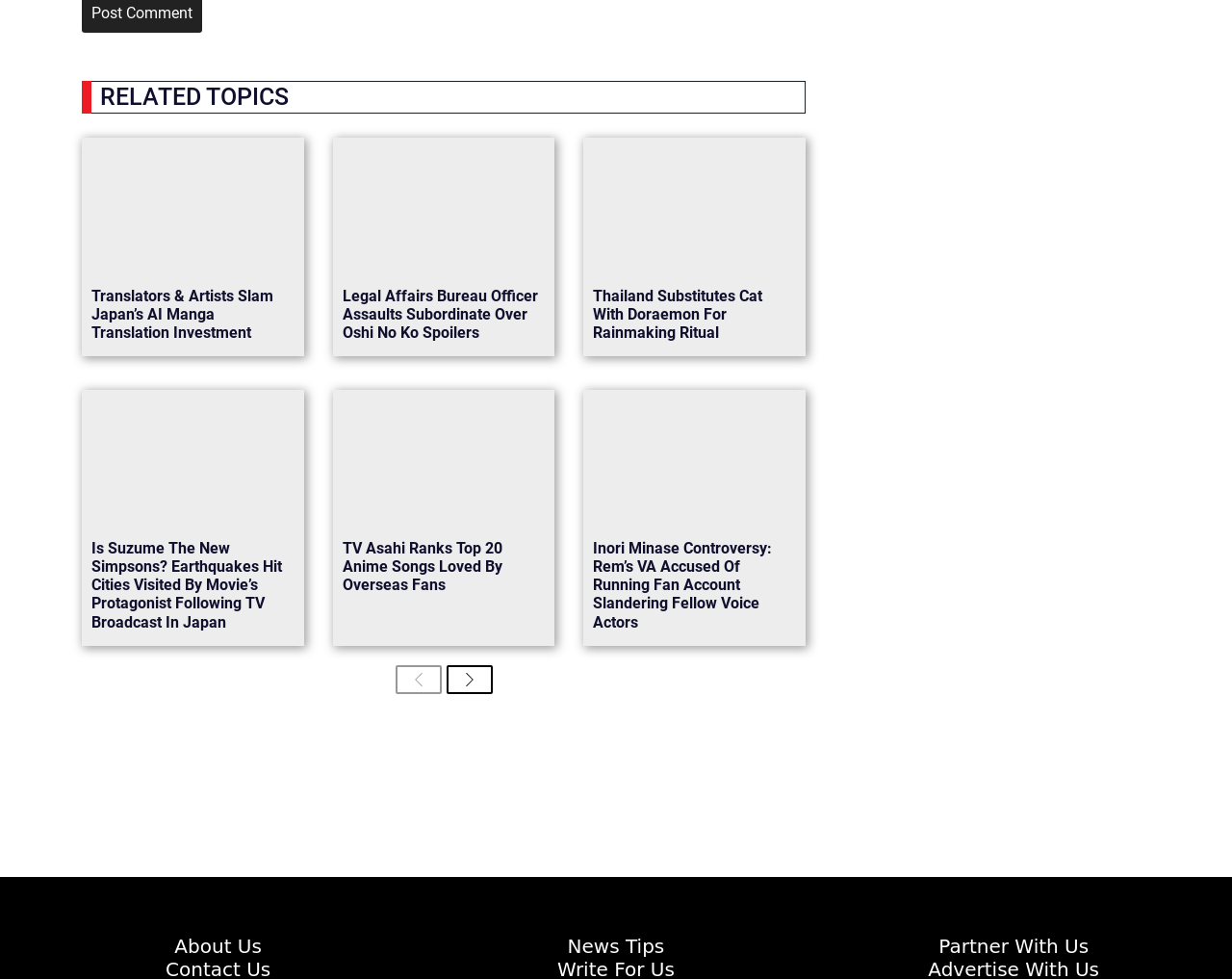Answer the question with a single word or phrase: 
What is the name of the anime mentioned in the third article?

Doraemon